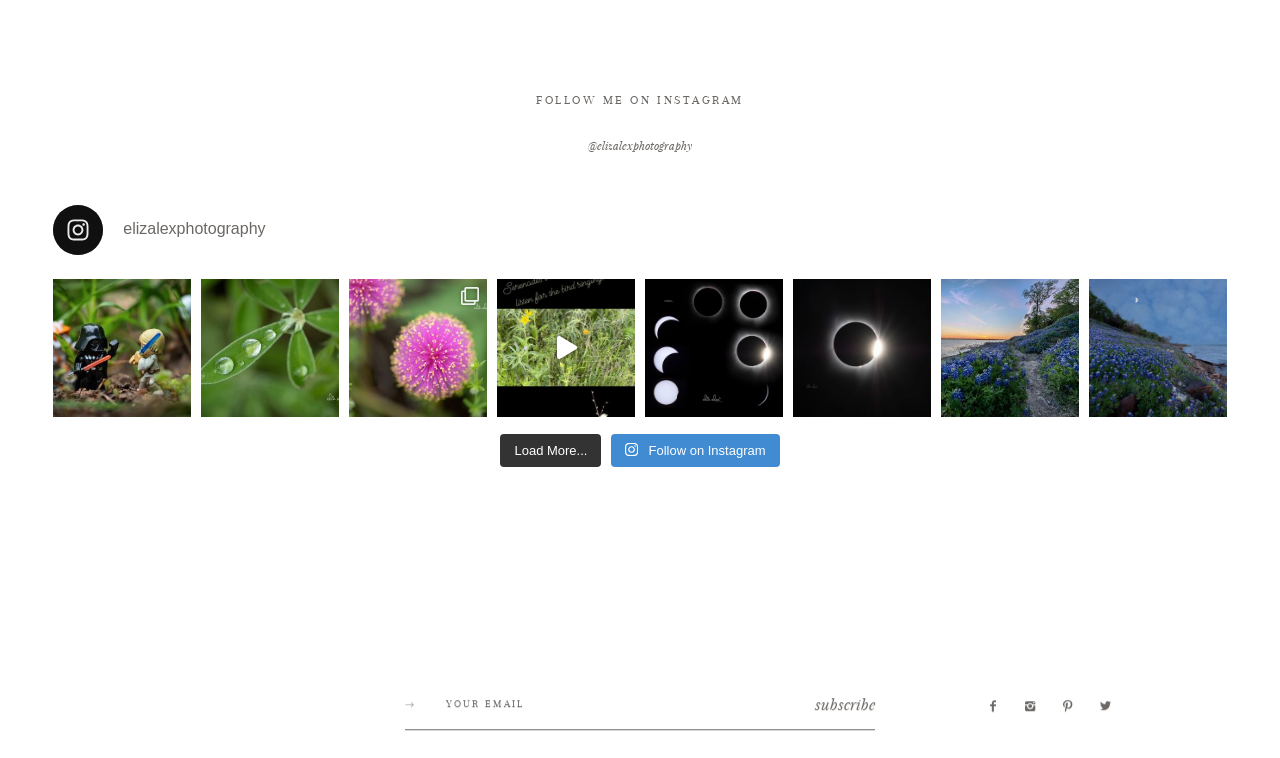Please identify the coordinates of the bounding box that should be clicked to fulfill this instruction: "Load more posts".

[0.391, 0.723, 0.47, 0.767]